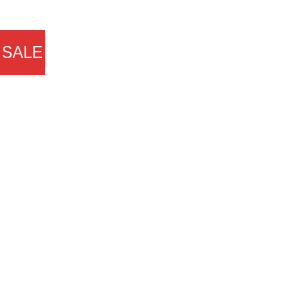Refer to the image and answer the question with as much detail as possible: What is the theme of the shirt collection?

The unique collection of shirts, including the 'Official Idiot Radio In Your House Quarantine Club Shirt', is aimed at celebrating humor and creativity during challenging times, such as the quarantine lifestyle.